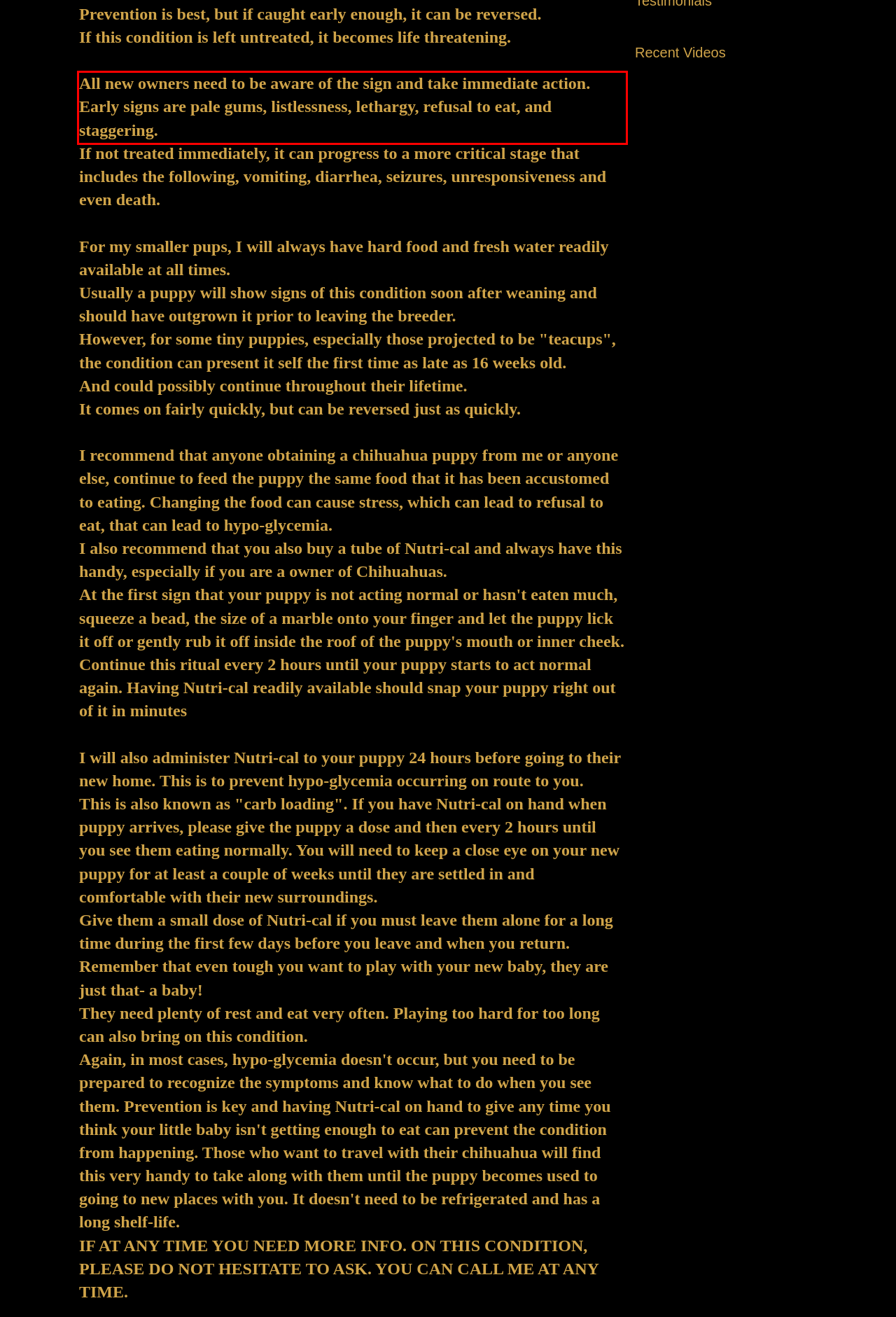Examine the screenshot of the webpage, locate the red bounding box, and generate the text contained within it.

All new owners need to be aware of the sign and take immediate action. Early signs are pale gums, listlessness, lethargy, refusal to eat, and staggering.